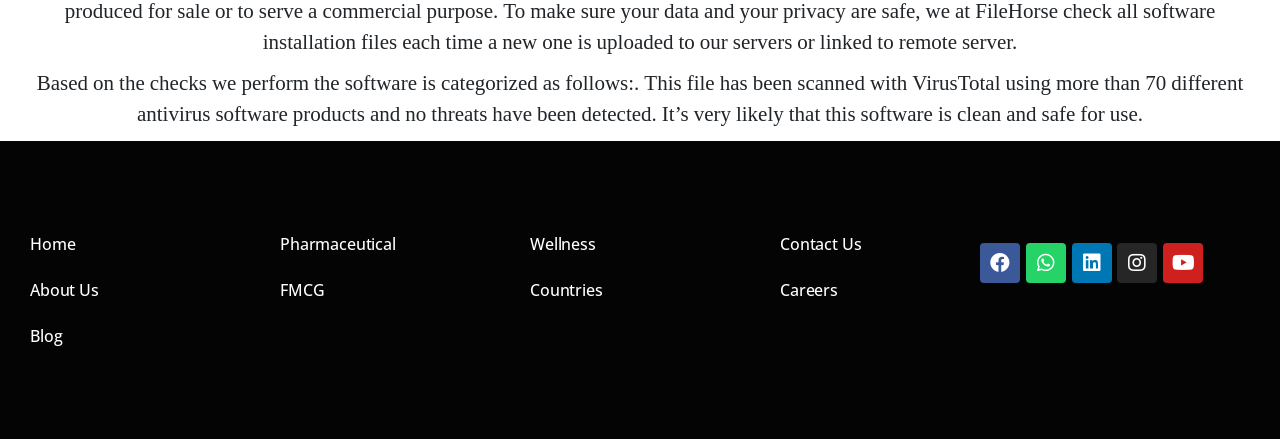Indicate the bounding box coordinates of the element that needs to be clicked to satisfy the following instruction: "visit pharmaceutical page". The coordinates should be four float numbers between 0 and 1, i.e., [left, top, right, bottom].

[0.207, 0.503, 0.402, 0.608]